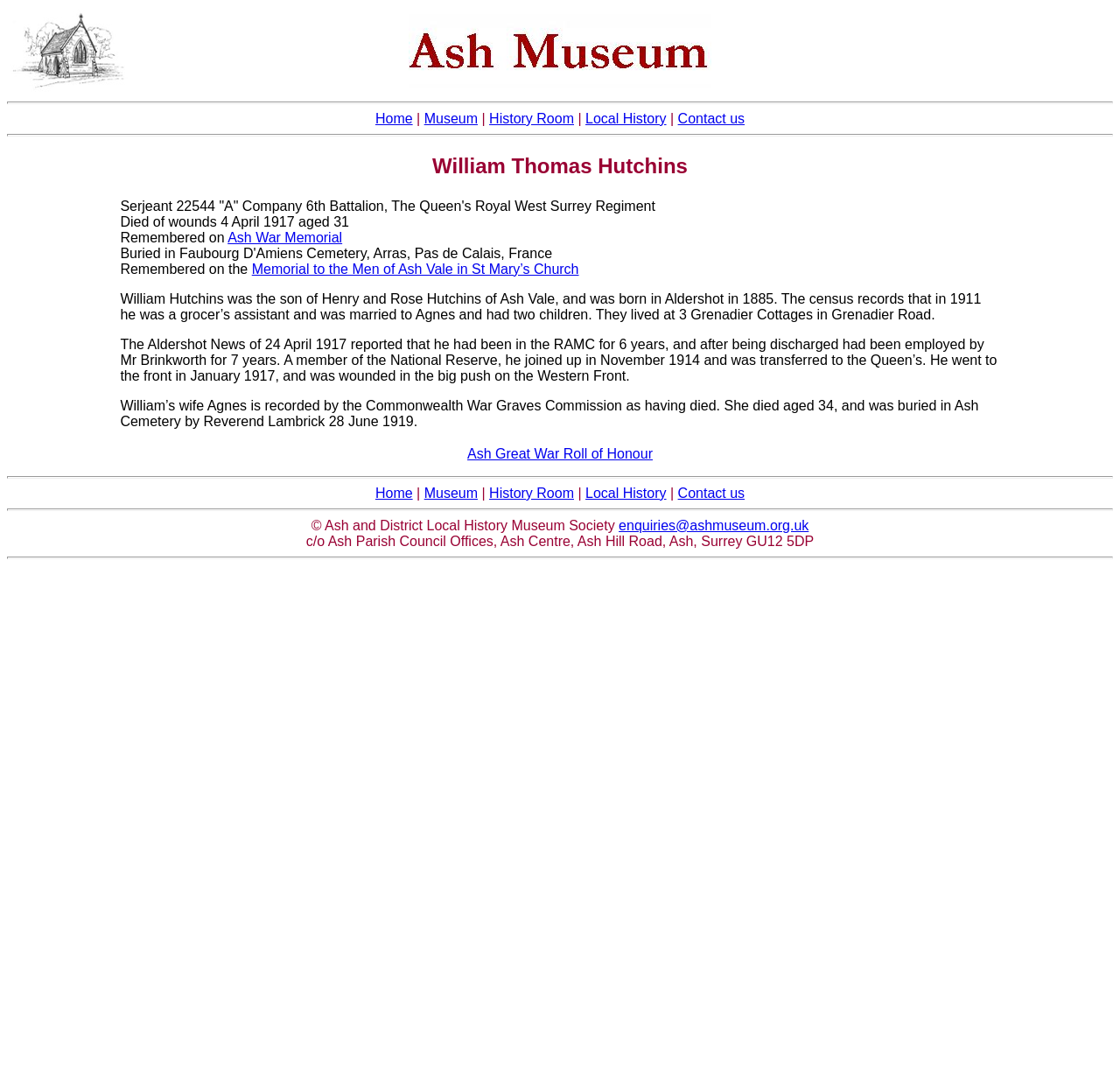Where is William Hutchins buried?
Using the image as a reference, answer the question with a short word or phrase.

Faubourg D'Amiens Cemetery